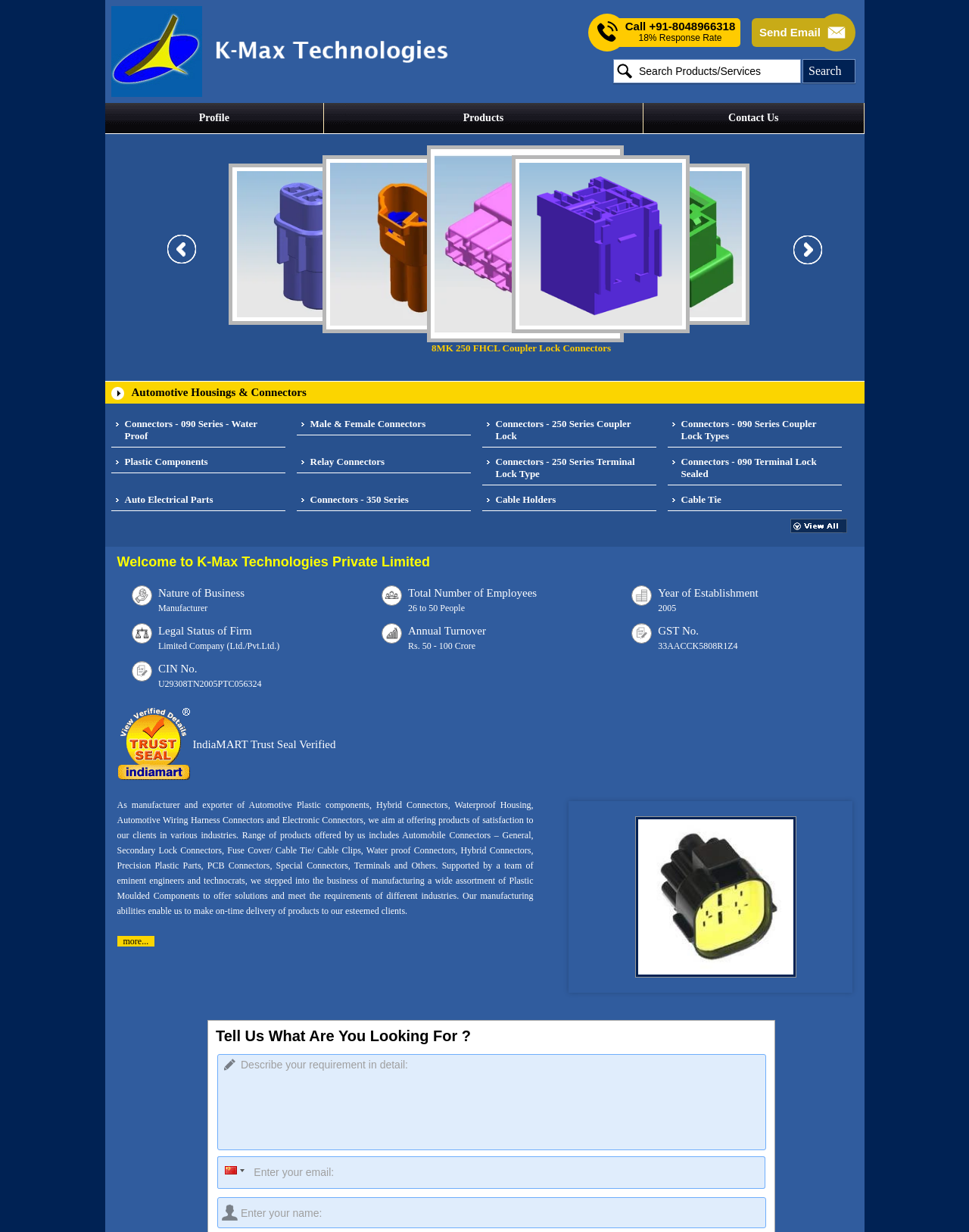Please find and generate the text of the main heading on the webpage.

K-Max Technologies Private Limited